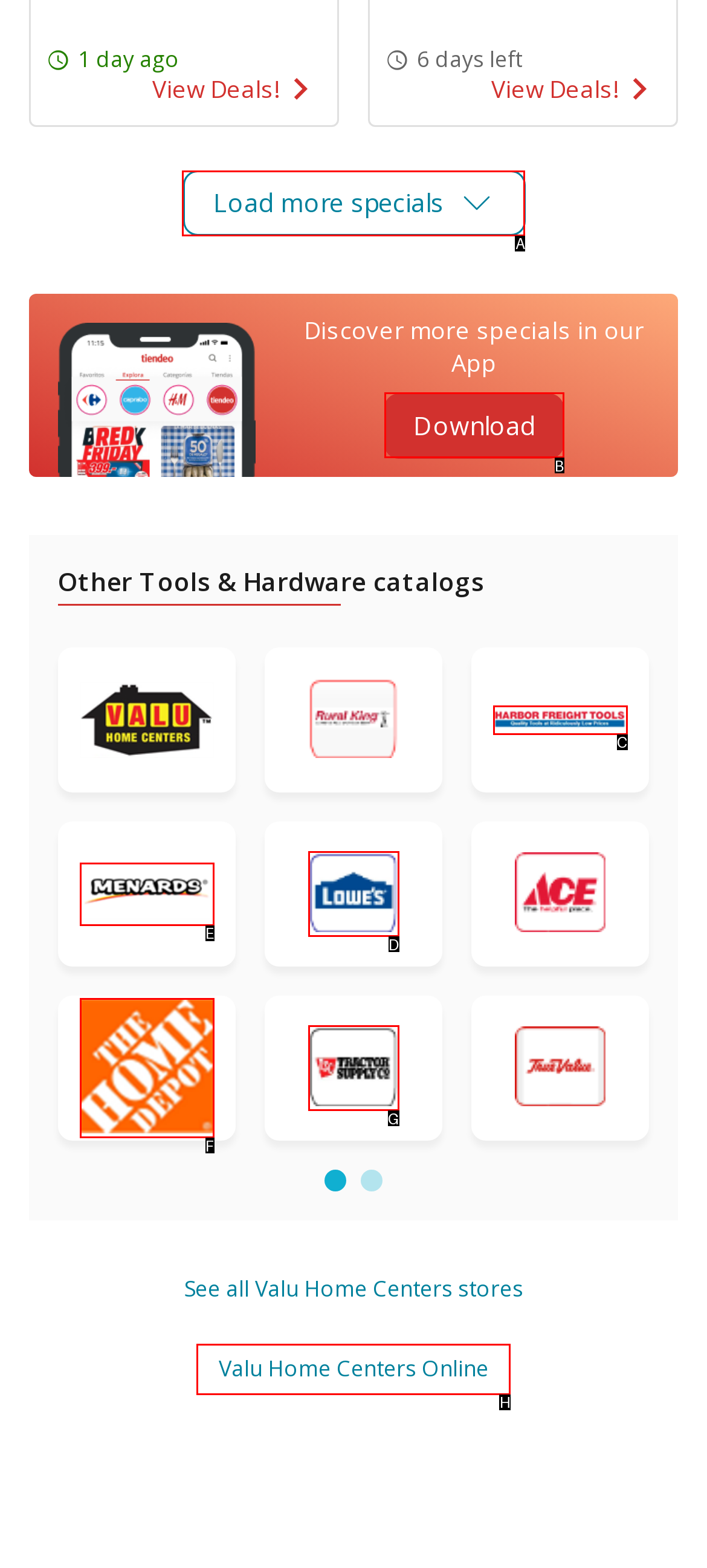Based on the description: Download, find the HTML element that matches it. Provide your answer as the letter of the chosen option.

B